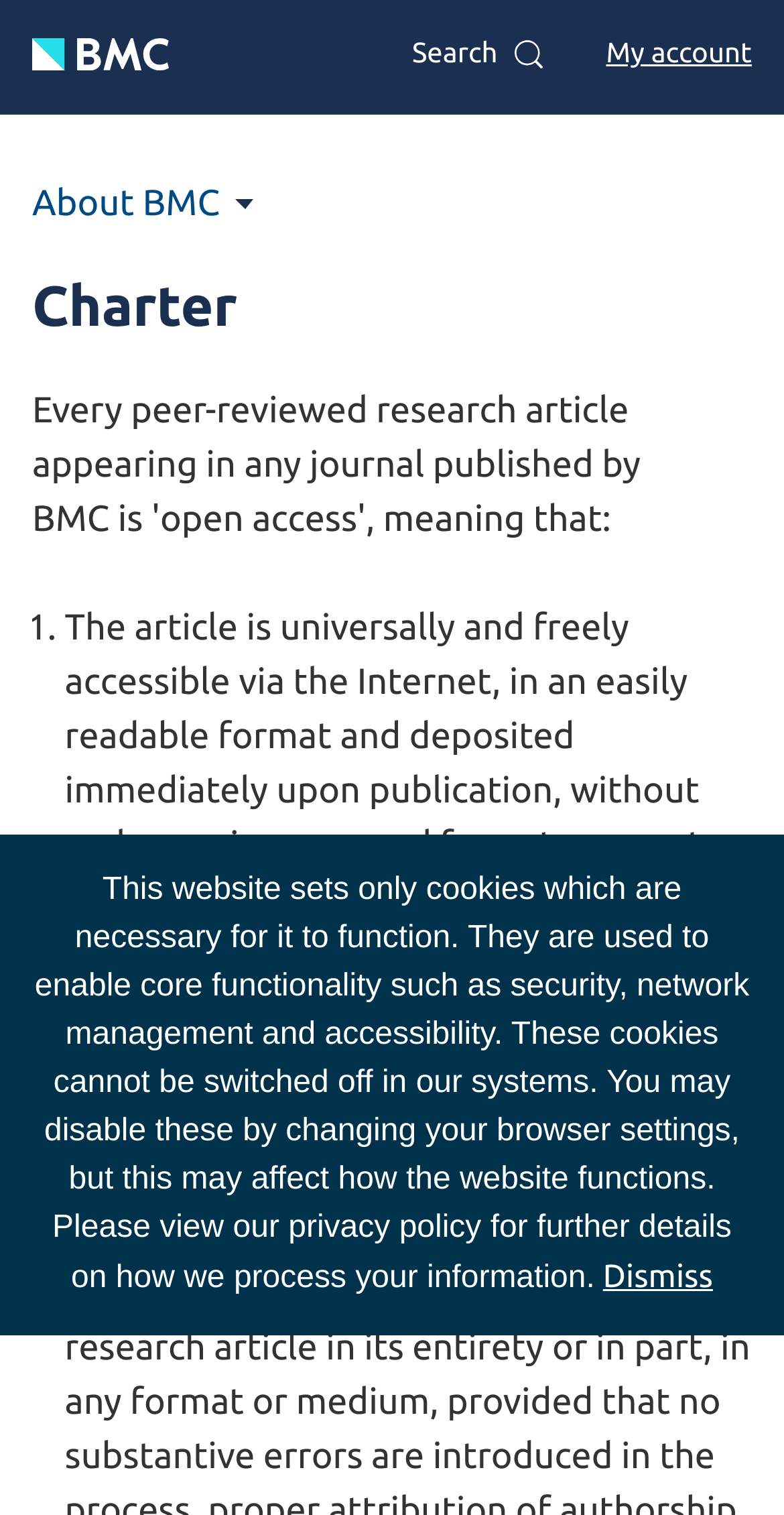Provide the bounding box coordinates of the HTML element this sentence describes: "My account". The bounding box coordinates consist of four float numbers between 0 and 1, i.e., [left, top, right, bottom].

[0.773, 0.024, 0.959, 0.045]